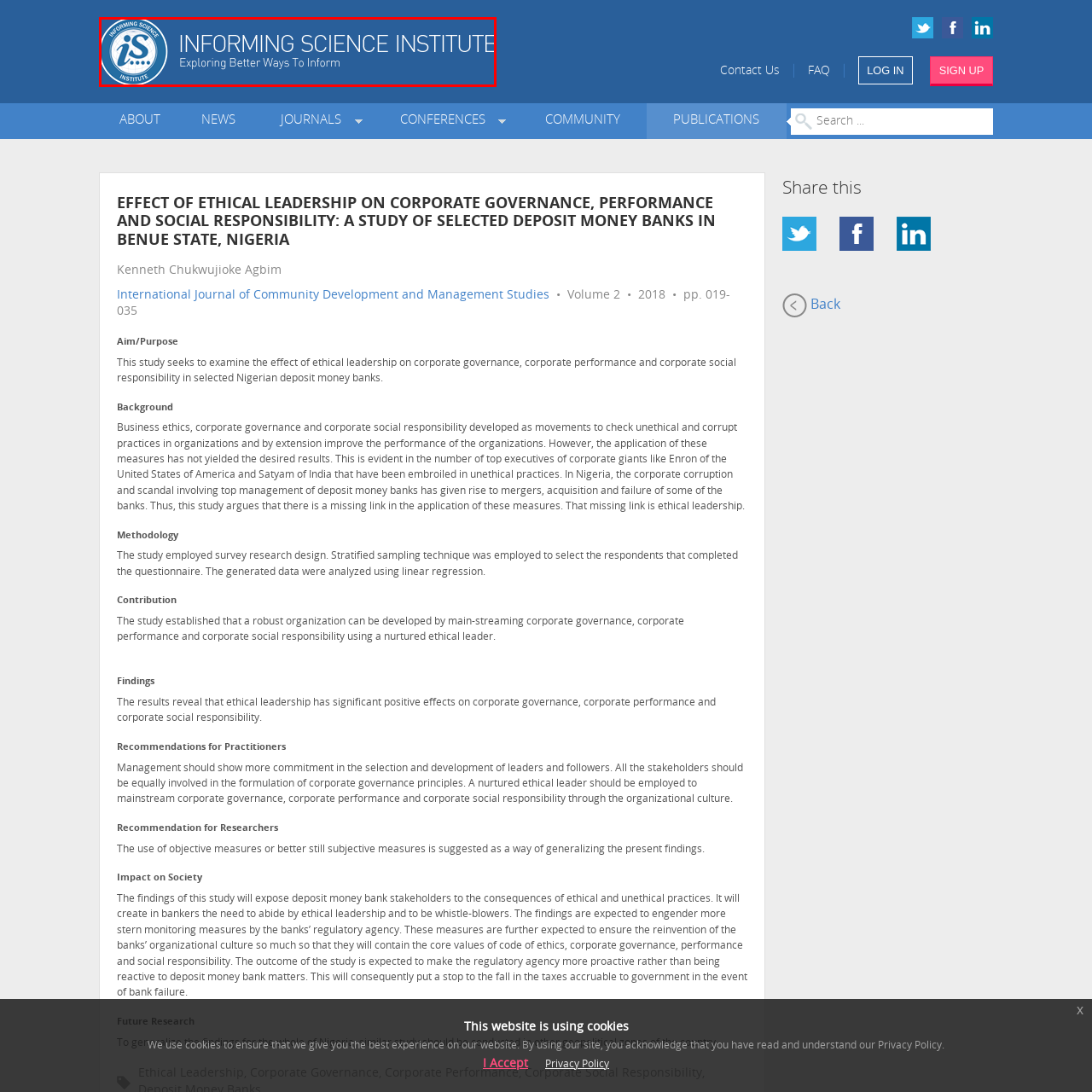What is the tagline of the institute?
Please focus on the image surrounded by the red bounding box and provide a one-word or phrase answer based on the image.

Exploring Better Ways To Inform